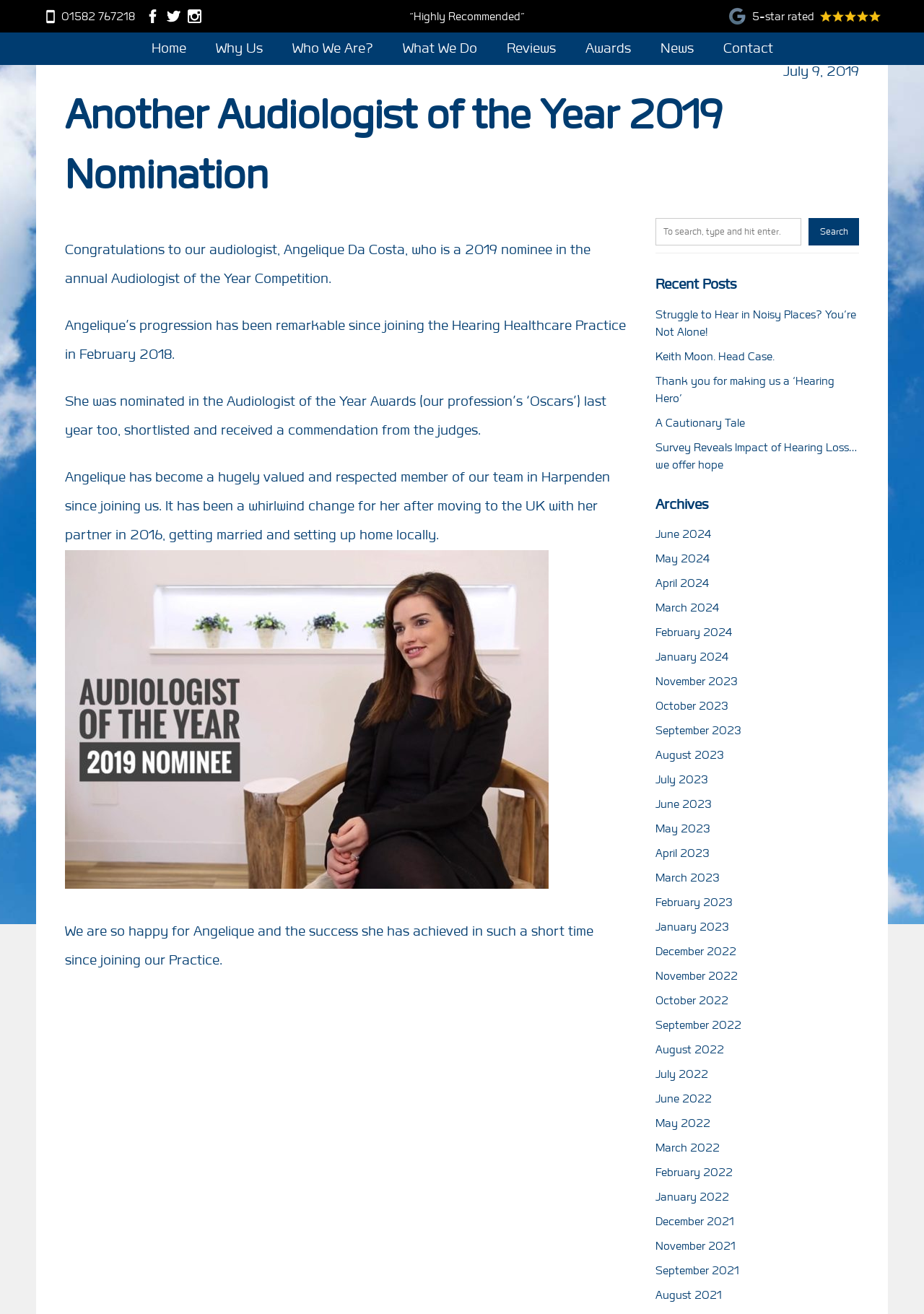Determine the bounding box coordinates of the clickable region to execute the instruction: "View the 'Awards' page". The coordinates should be four float numbers between 0 and 1, denoted as [left, top, right, bottom].

[0.619, 0.025, 0.696, 0.049]